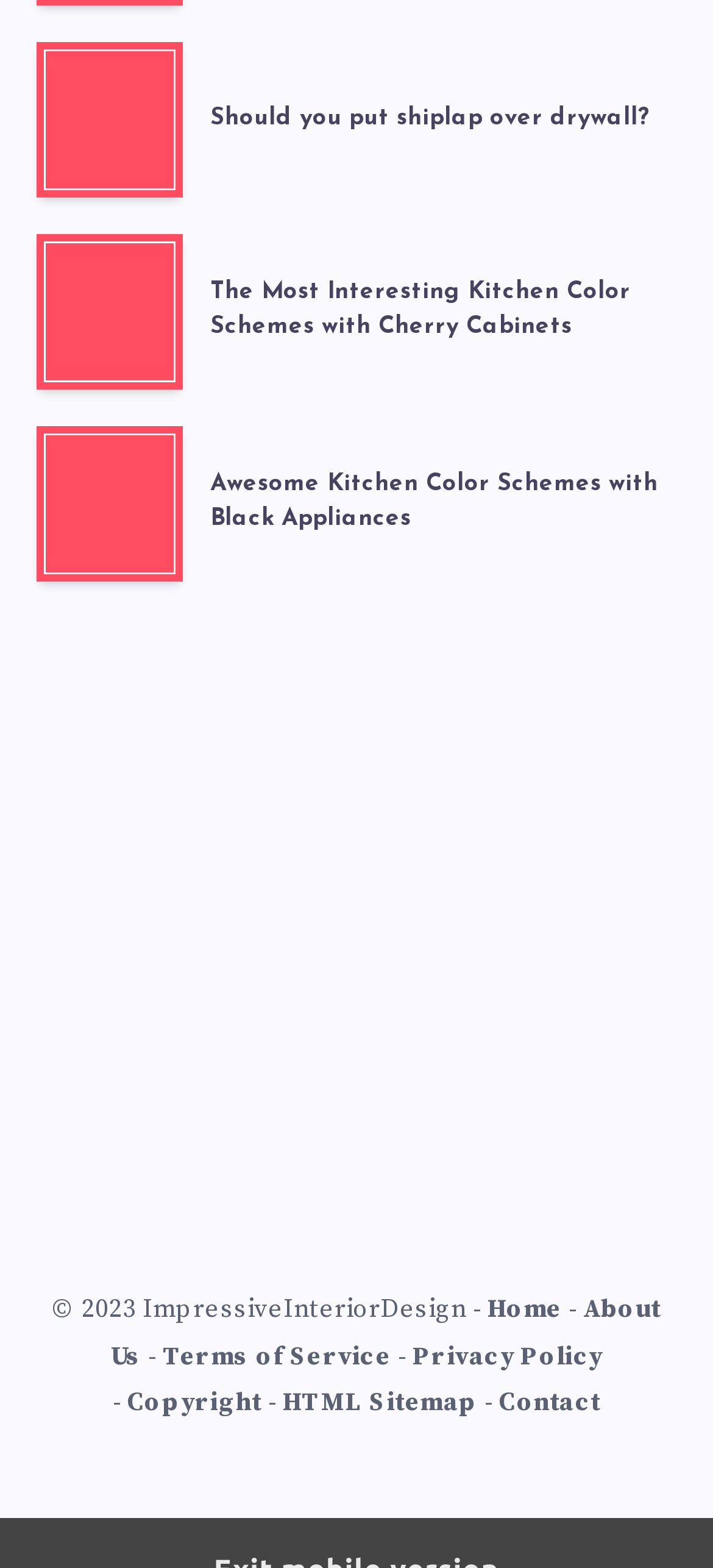Identify the bounding box coordinates necessary to click and complete the given instruction: "Read about kitchen color schemes with cherry cabinets".

[0.295, 0.179, 0.885, 0.222]